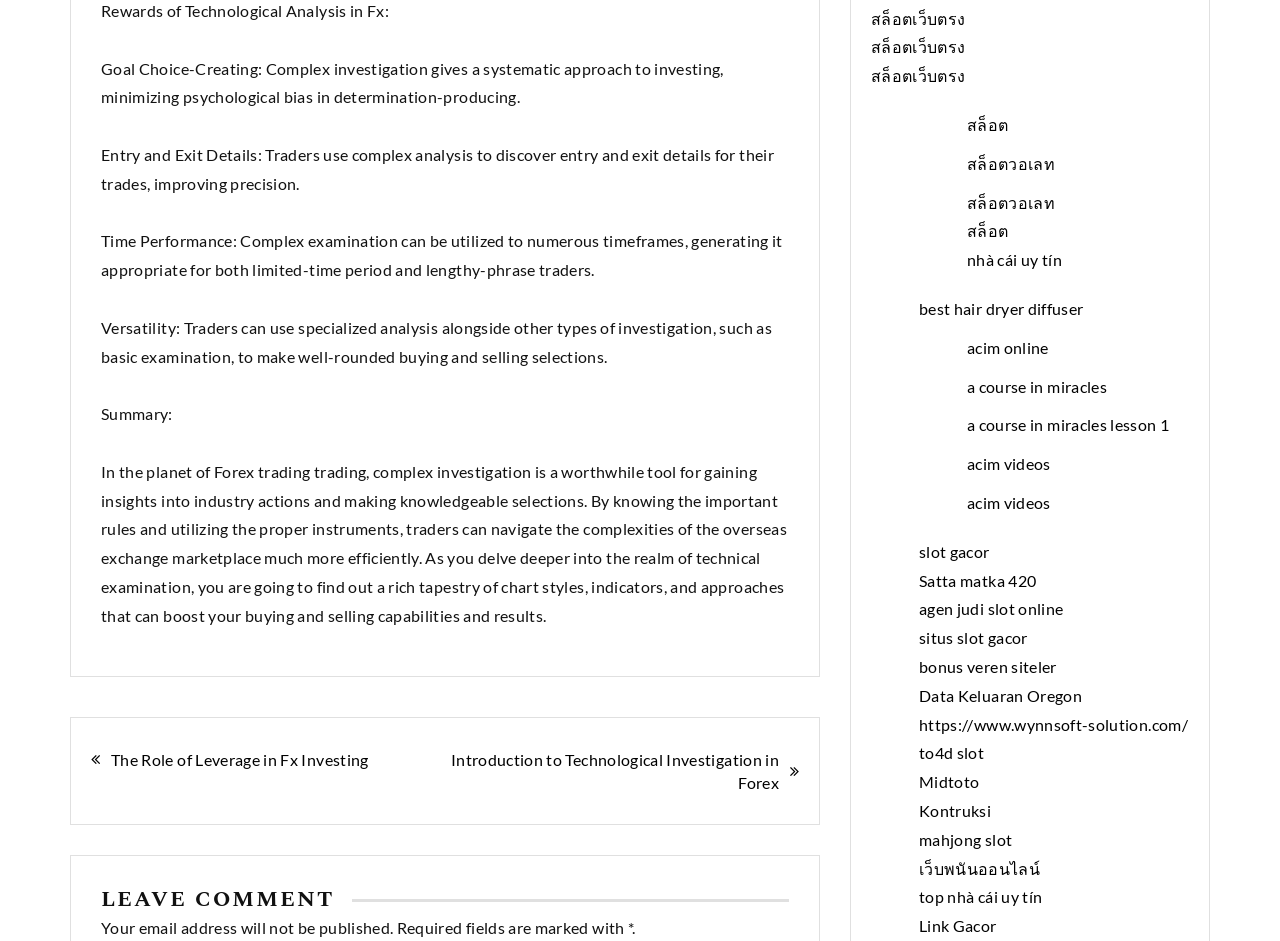Find the bounding box coordinates of the clickable element required to execute the following instruction: "Leave a comment". Provide the coordinates as four float numbers between 0 and 1, i.e., [left, top, right, bottom].

[0.079, 0.941, 0.616, 0.971]